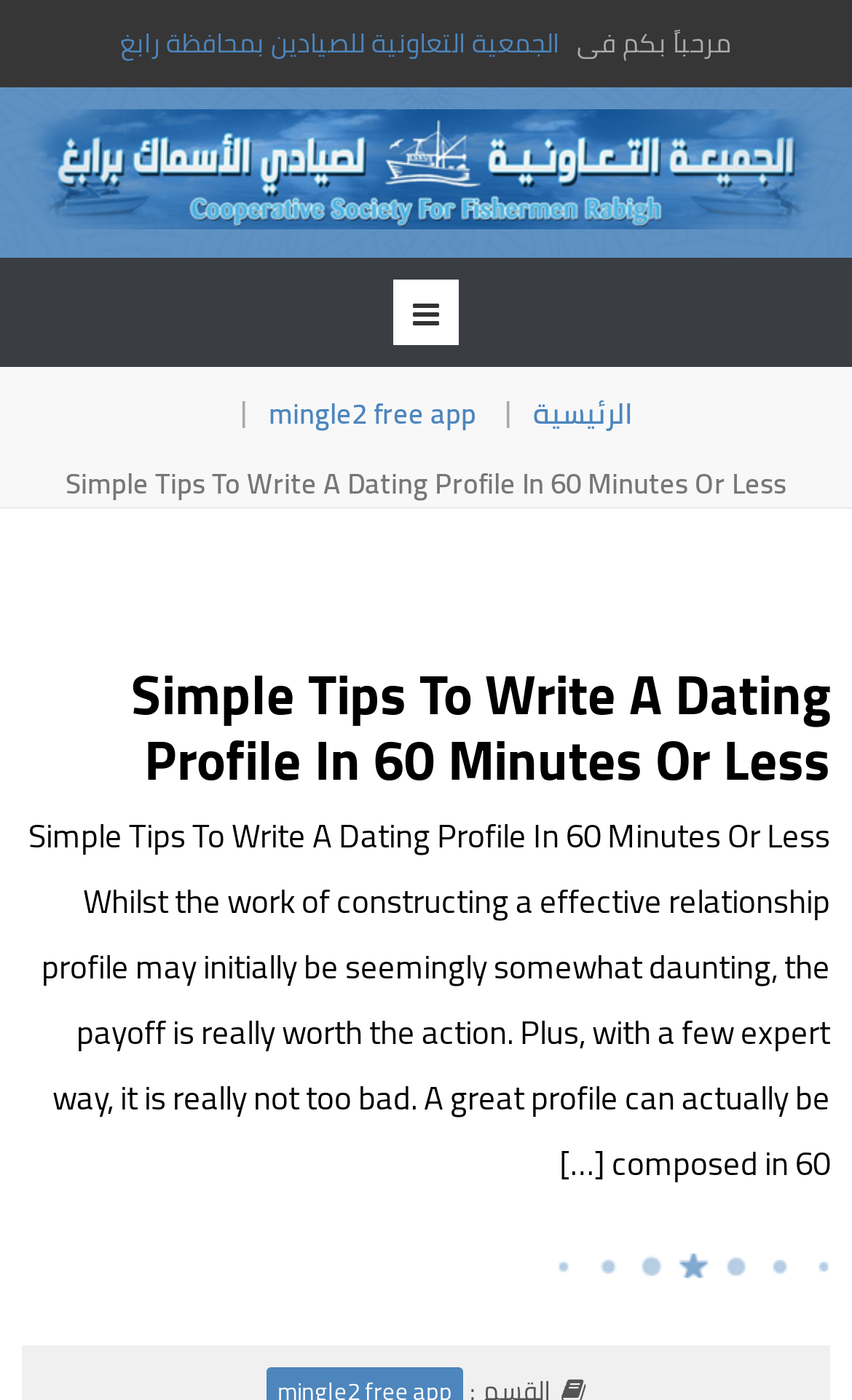Can you find the bounding box coordinates for the UI element given this description: "الرئيسية"? Provide the coordinates as four float numbers between 0 and 1: [left, top, right, bottom].

[0.626, 0.262, 0.744, 0.328]